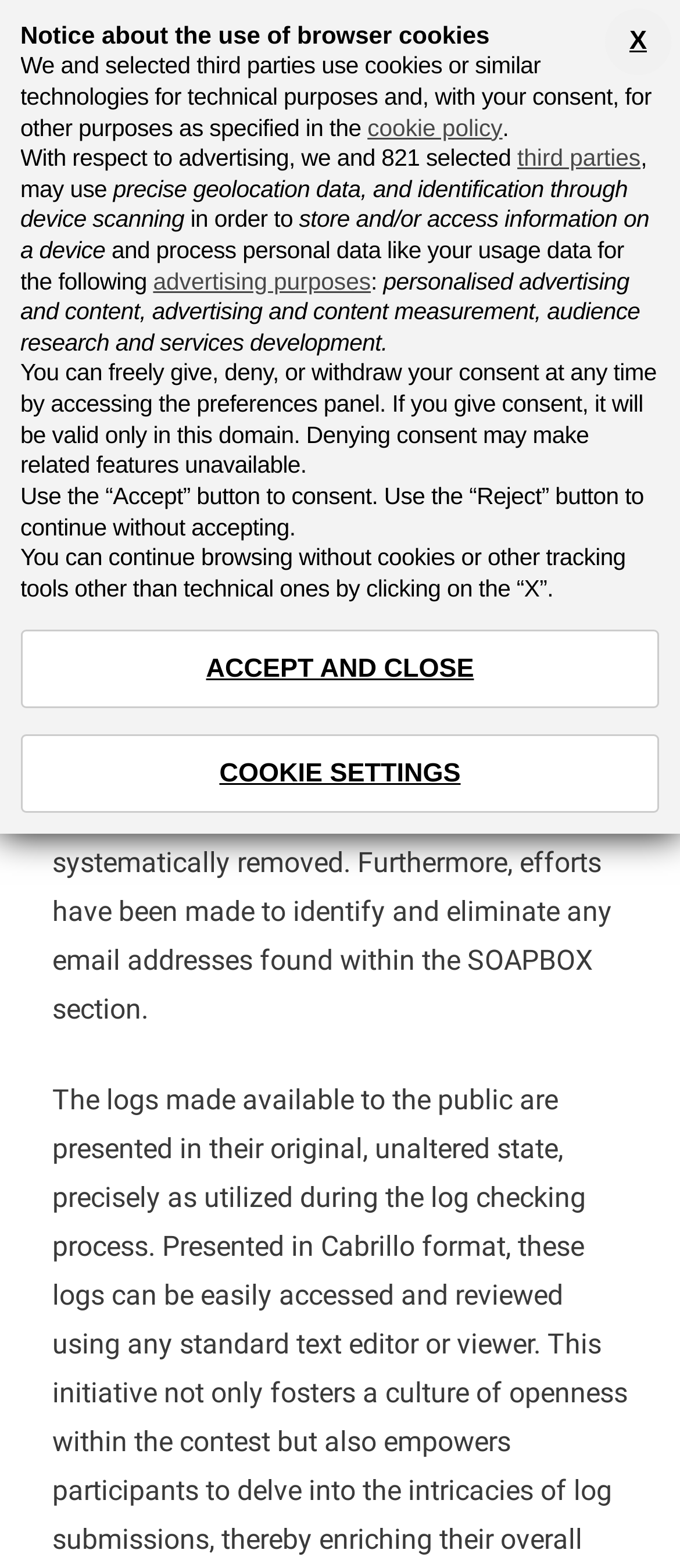Provide the bounding box coordinates of the UI element that matches the description: "View All Photos".

None